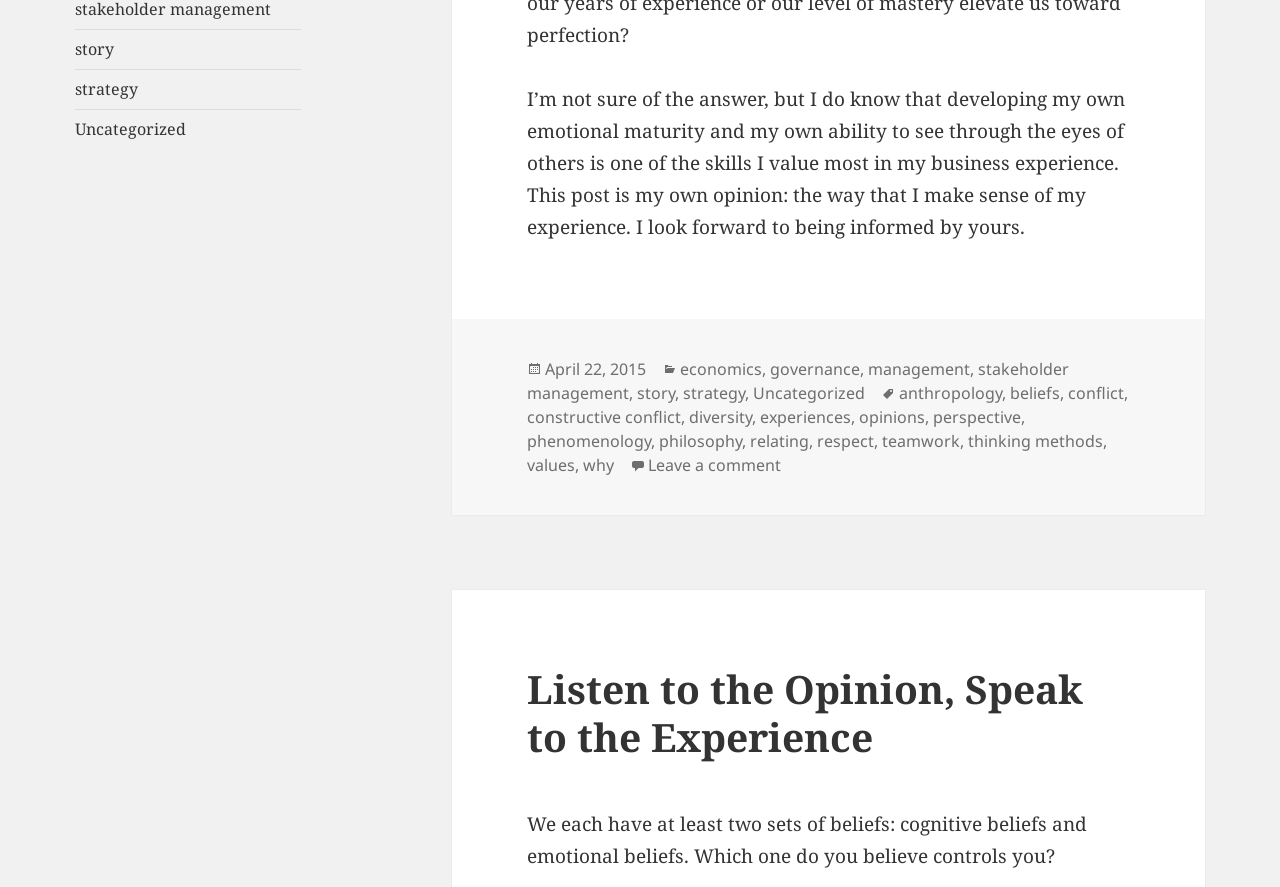Please locate the bounding box coordinates of the element that should be clicked to complete the given instruction: "Leave a comment on the article".

[0.506, 0.512, 0.61, 0.538]